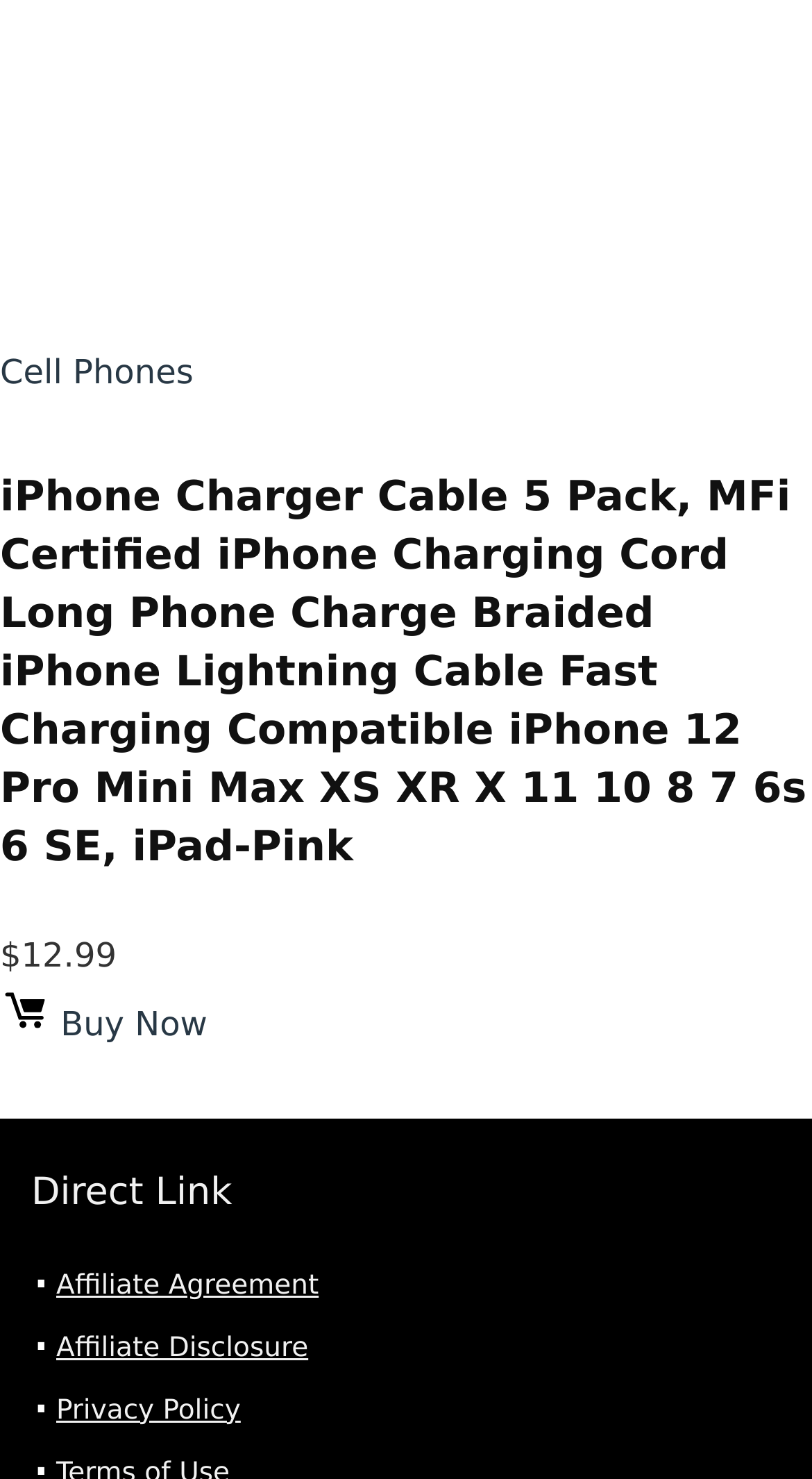What type of certification does the iPhone charger cable have?
Please use the image to deliver a detailed and complete answer.

The heading element on the webpage mentions that the iPhone charger cable is 'MFi Certified', which indicates that it has a certification from Apple.